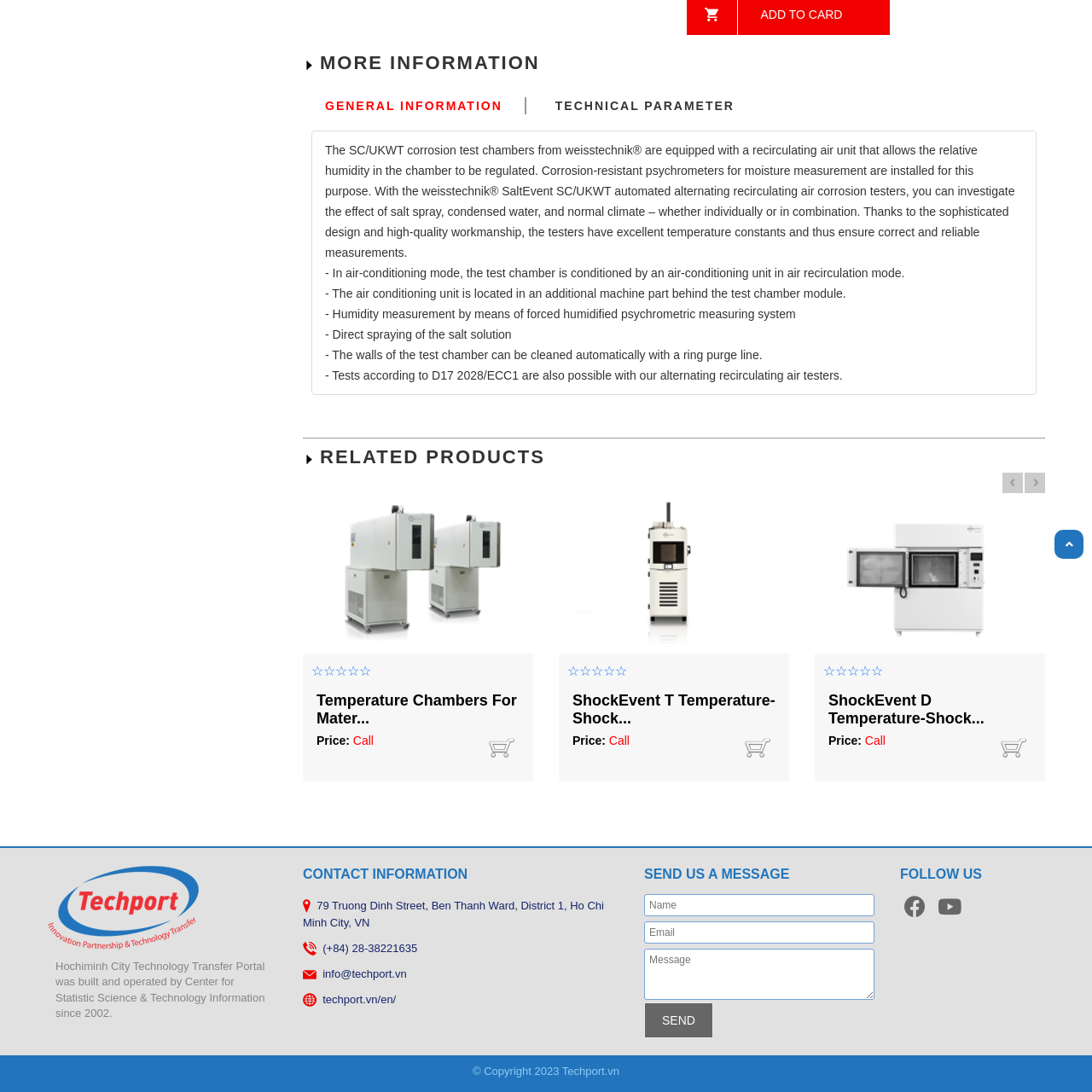Observe the image inside the red bounding box and answer briefly using a single word or phrase: What is the purpose of this equipment?

To evaluate material durability